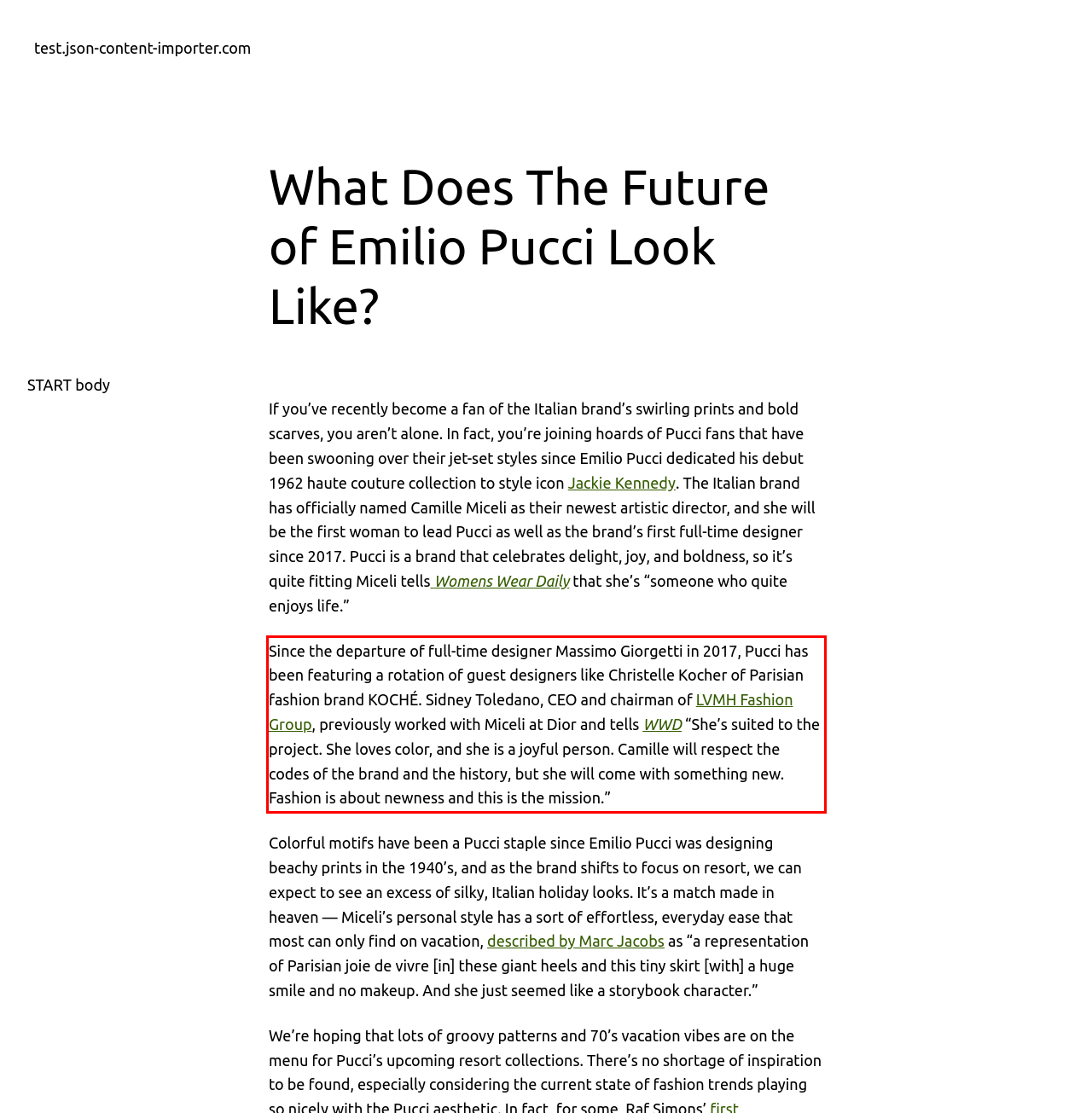Perform OCR on the text inside the red-bordered box in the provided screenshot and output the content.

Since the departure of full-time designer Massimo Giorgetti in 2017, Pucci has been featuring a rotation of guest designers like Christelle Kocher of Parisian fashion brand KOCHÉ. Sidney Toledano, CEO and chairman of LVMH Fashion Group, previously worked with Miceli at Dior and tells WWD “She’s suited to the project. She loves color, and she is a joyful person. Camille will respect the codes of the brand and the history, but she will come with something new. Fashion is about newness and this is the mission.”